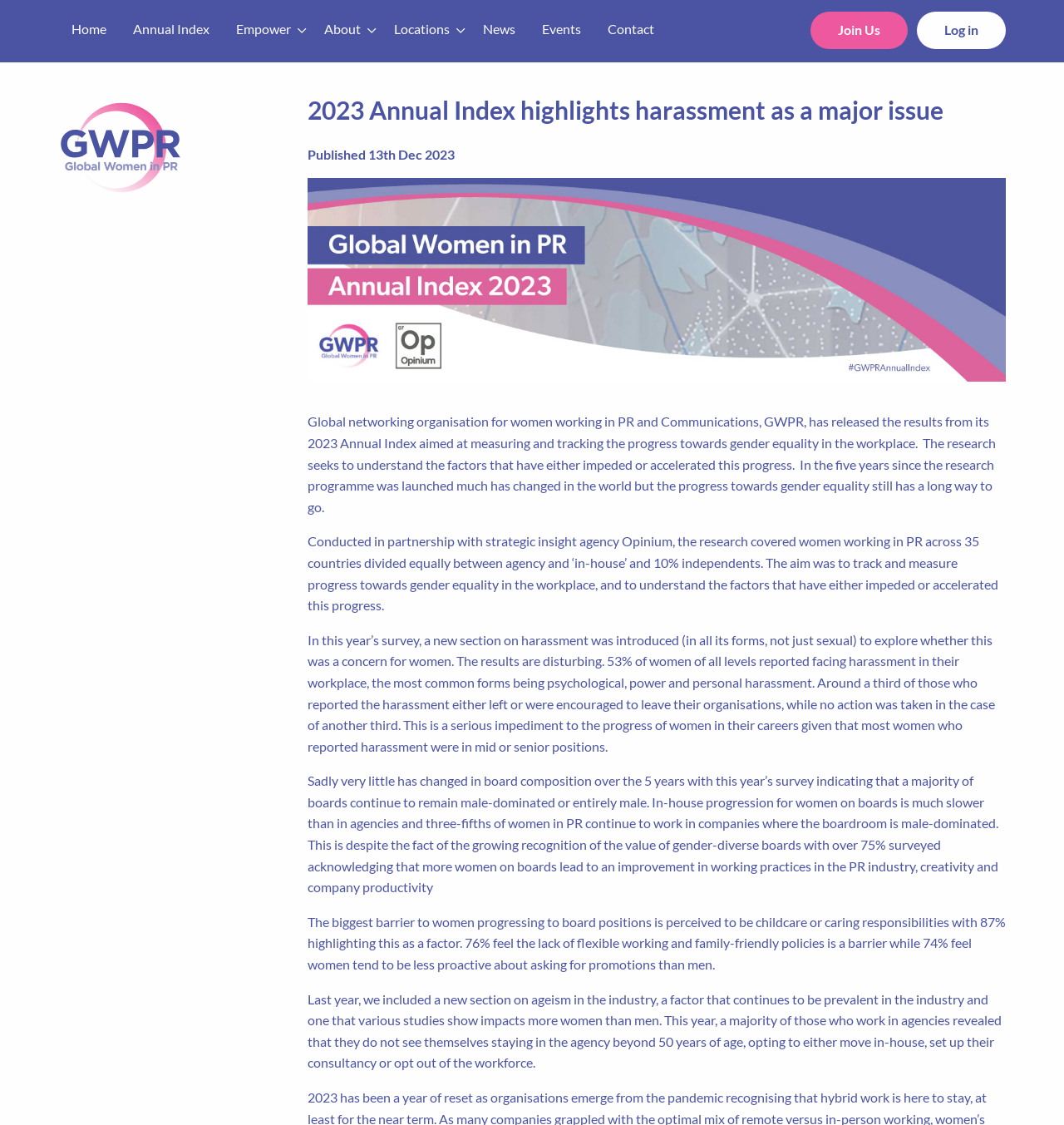Identify the bounding box coordinates of the area you need to click to perform the following instruction: "Click on the GWPR link".

[0.055, 0.122, 0.172, 0.136]